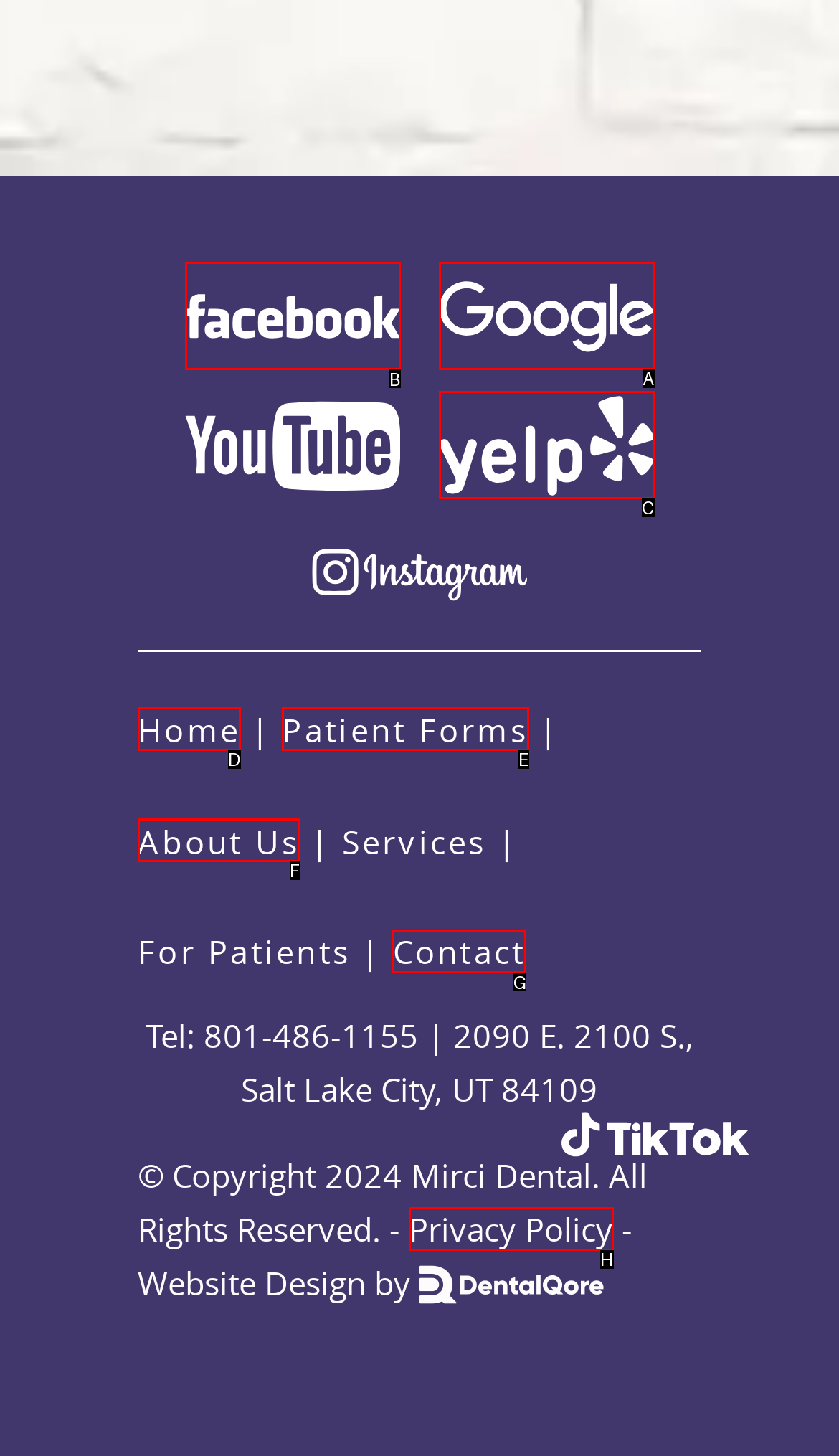Determine which option you need to click to execute the following task: Visit Facebook page. Provide your answer as a single letter.

B